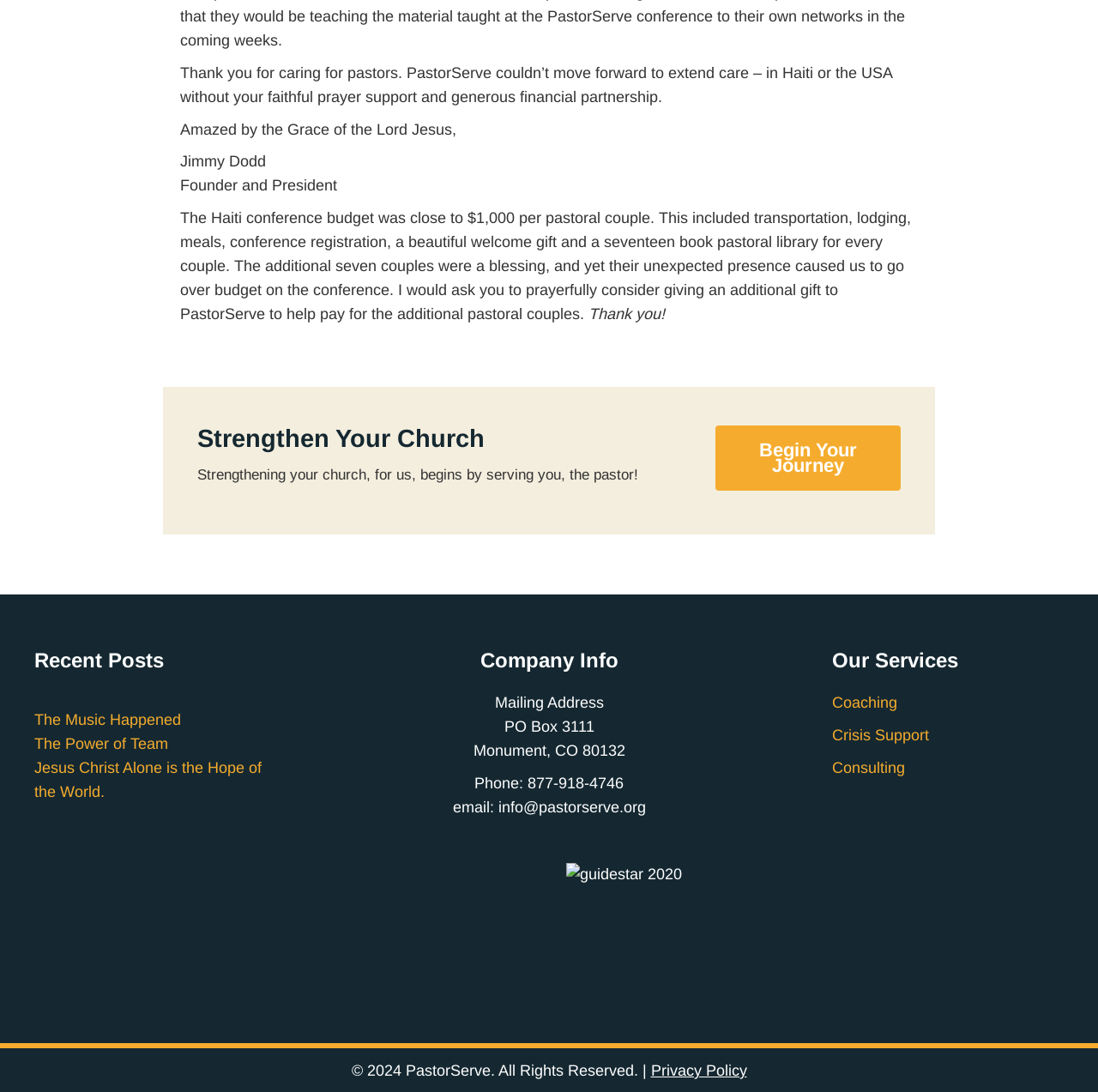Find the bounding box coordinates for the area you need to click to carry out the instruction: "Contact via 'Phone: 877-918-4746'". The coordinates should be four float numbers between 0 and 1, indicated as [left, top, right, bottom].

[0.432, 0.709, 0.568, 0.725]